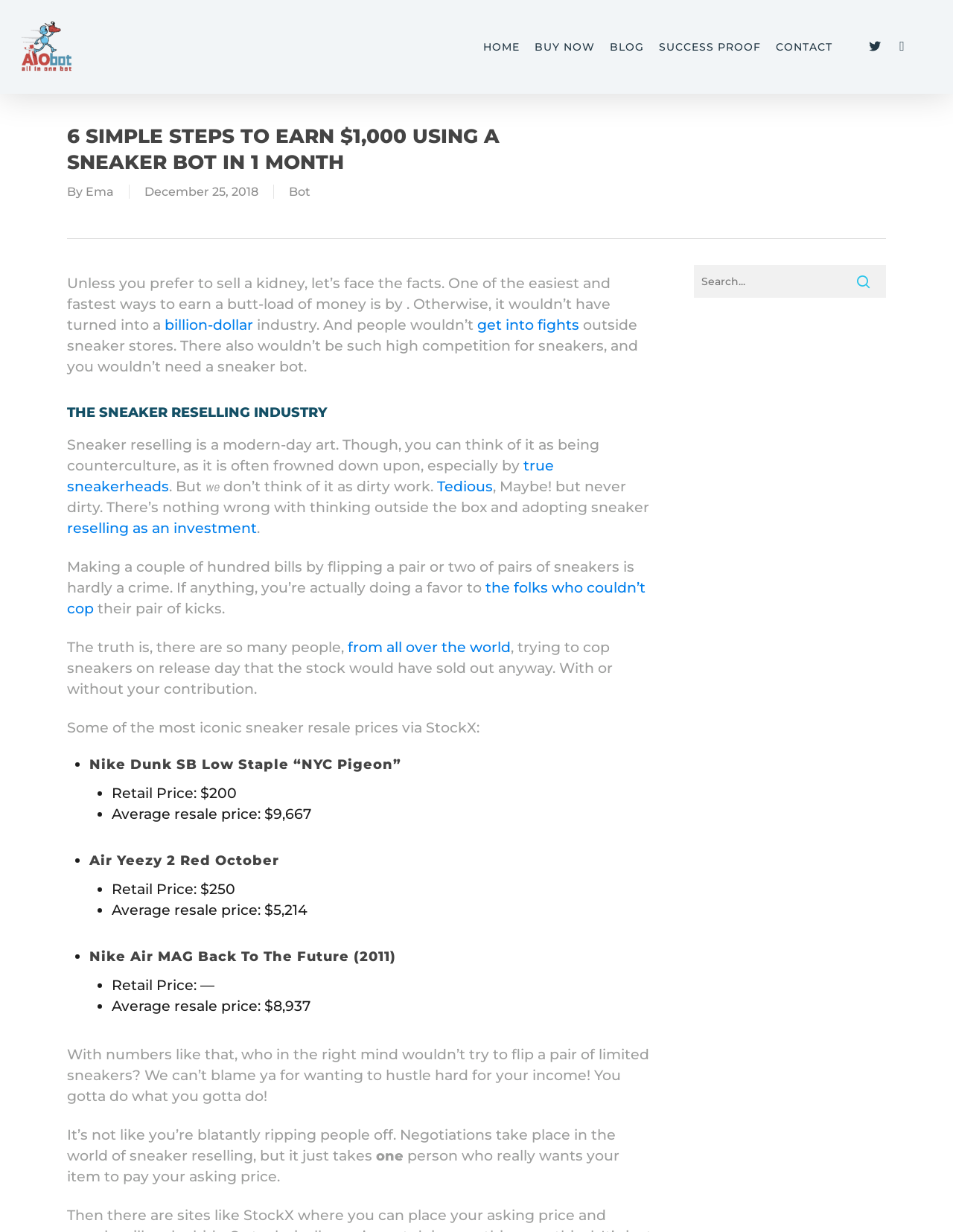Analyze the image and answer the question with as much detail as possible: 
How many sneakers are listed with their resale prices?

The webpage lists three sneakers with their resale prices: Nike Dunk SB Low Staple 'NYC Pigeon', Air Yeezy 2 Red October, and Nike Air MAG Back To The Future (2011). Each of these sneakers has a retail price and an average resale price listed.